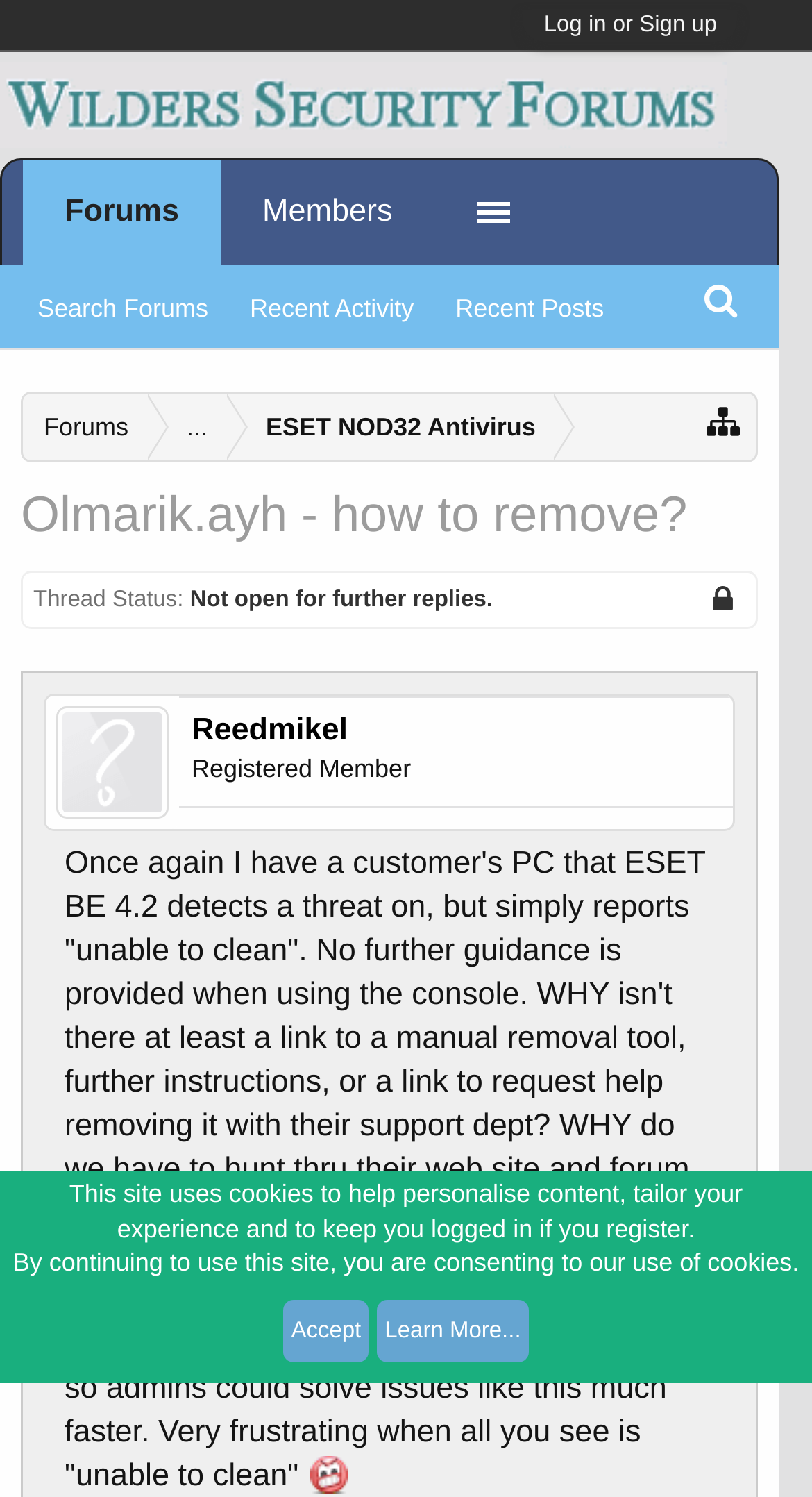Describe the webpage in detail, including text, images, and layout.

This webpage appears to be a forum discussion thread on Wilders Security Forums. At the top, there is a heading "Log in or Sign up" with a link to log in or sign up. Next to it, there is a group of links, including "Forums", "ESET NOD32 Antivirus", and an icon represented by "\uf0e8".

Below this, there is a heading "Olmarik.ayh - how to remove?" which is the title of the discussion thread. Underneath, there is a description list with a term "Thread Status:" and a detail "Locked" with a note "Not open for further replies.".

On the left side, there is a profile section with a link "Reedmikel" and an image of the user. Next to it, there is a heading "Reedmikel Registered Member" with another link to the user's profile.

The main content of the webpage is a post by Reedmikel, which is a lengthy text describing an issue with ESET BE 4.2 detecting a threat but unable to clean it. The post expresses frustration with the lack of guidance and suggests that ESET should add enhancements to their Business Edition to make it easier for admins to solve issues like this.

At the top left corner, there is a link "Wilders Security Forums" with an image, which appears to be the logo of the forum. Below it, there are several links, including "Forums", "Search Forums", "Recent Activity", "Recent Posts", "Members", and "Menu".

At the bottom of the page, there is a notice about the site using cookies, with a link to "Accept" or "Learn More...".